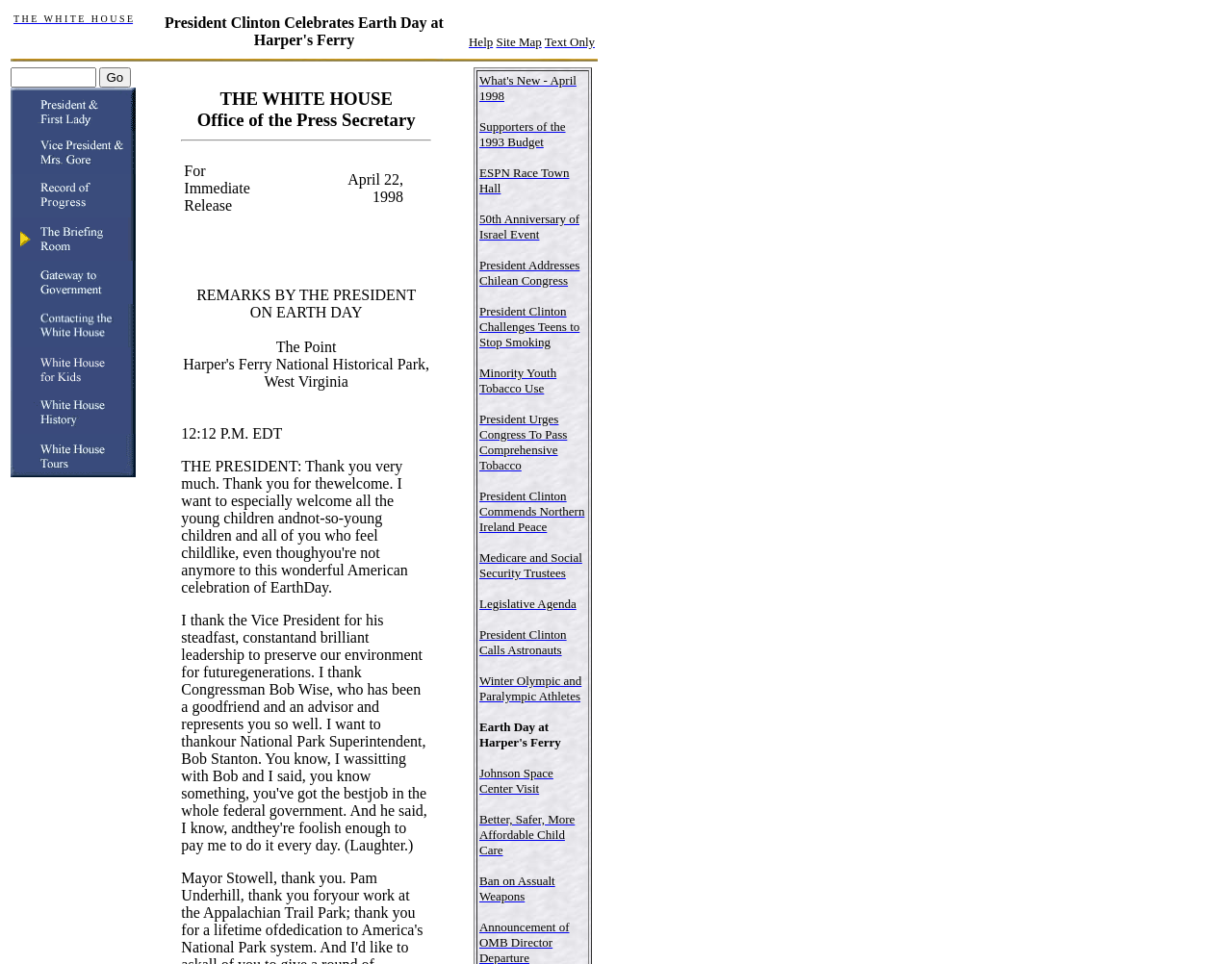Answer the question in one word or a short phrase:
What is the time of the event?

12:12 P.M. EDT